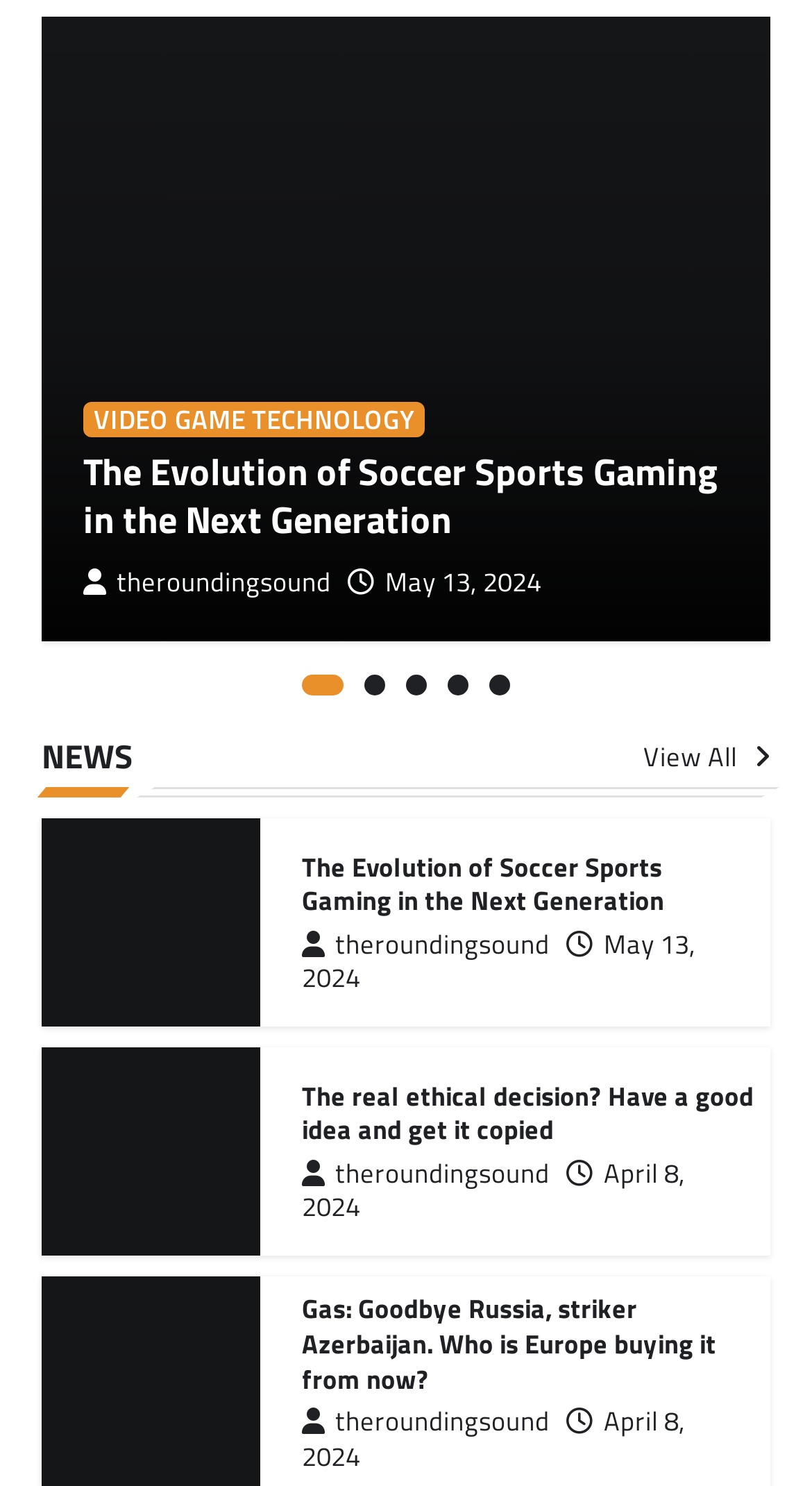What is the category of the webpage?
Respond to the question with a single word or phrase according to the image.

NEWS